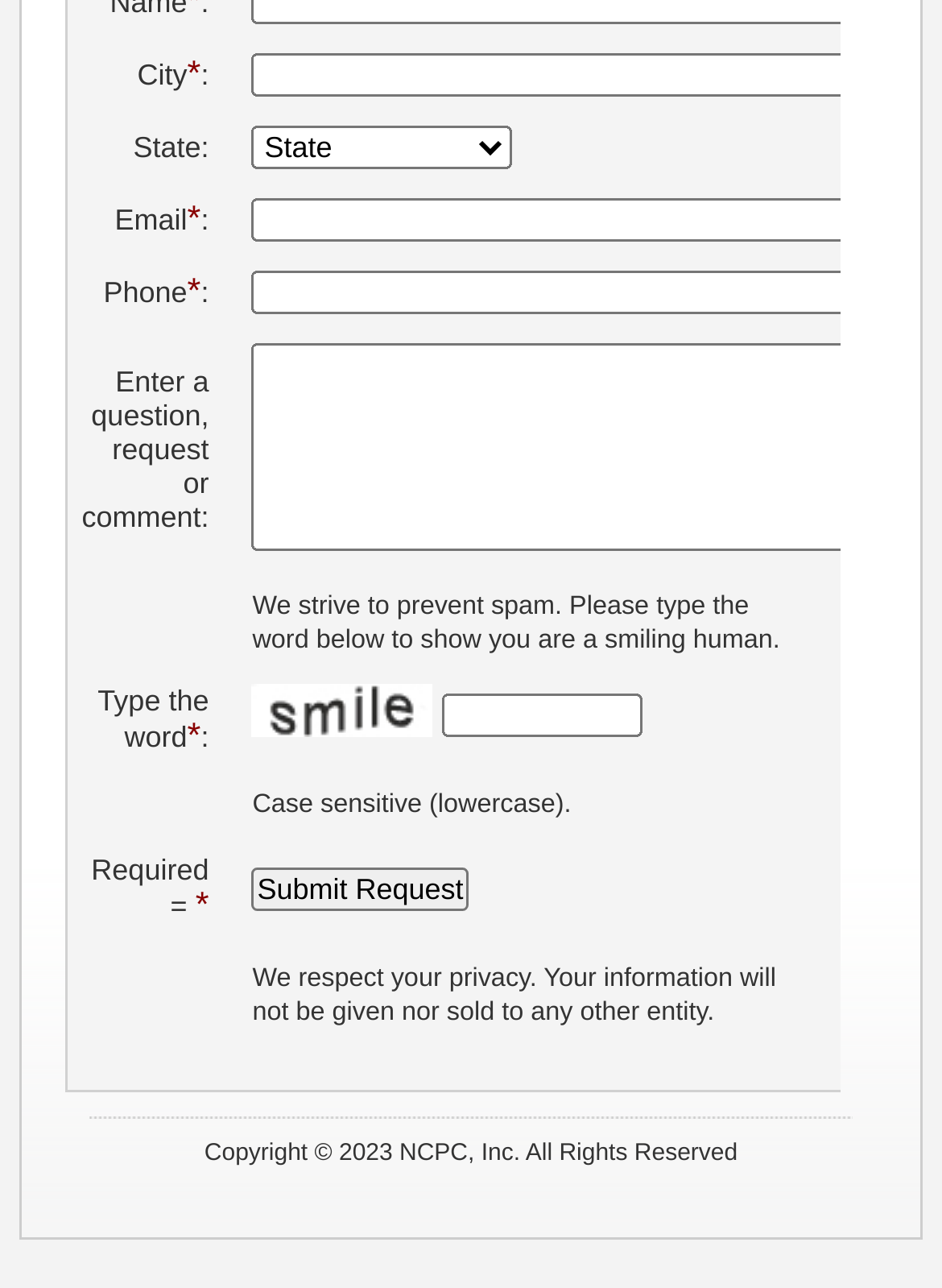Predict the bounding box of the UI element based on this description: "name="Action" value="Submit Request"".

[0.268, 0.673, 0.497, 0.707]